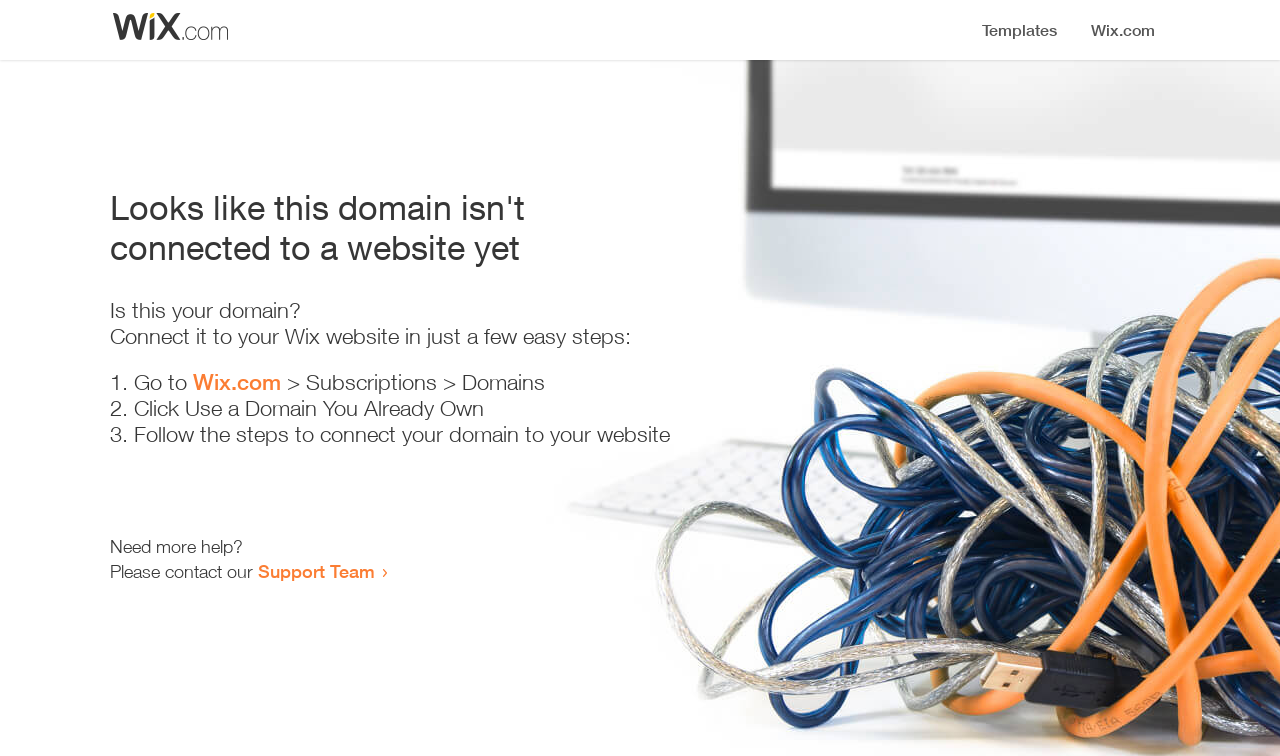Provide the bounding box coordinates of the HTML element this sentence describes: "Wix.com".

[0.151, 0.488, 0.22, 0.522]